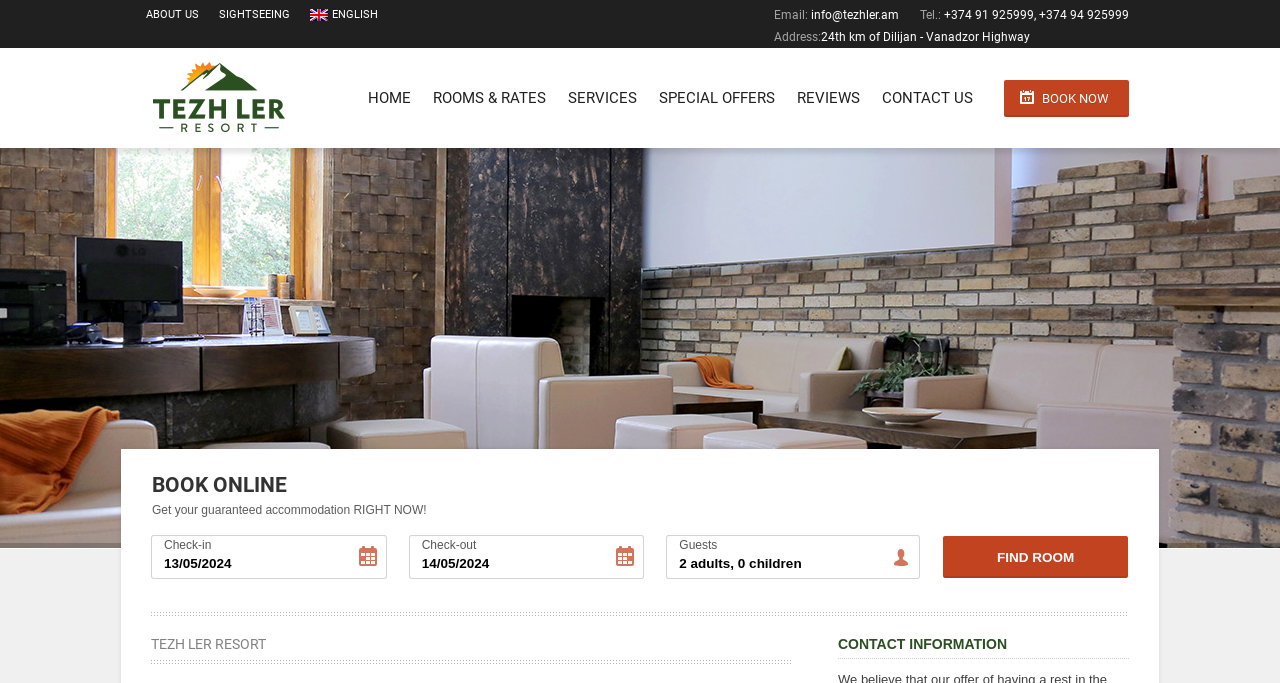Please determine the bounding box coordinates for the element that should be clicked to follow these instructions: "Check CONTACT INFORMATION".

[0.655, 0.931, 0.787, 0.955]